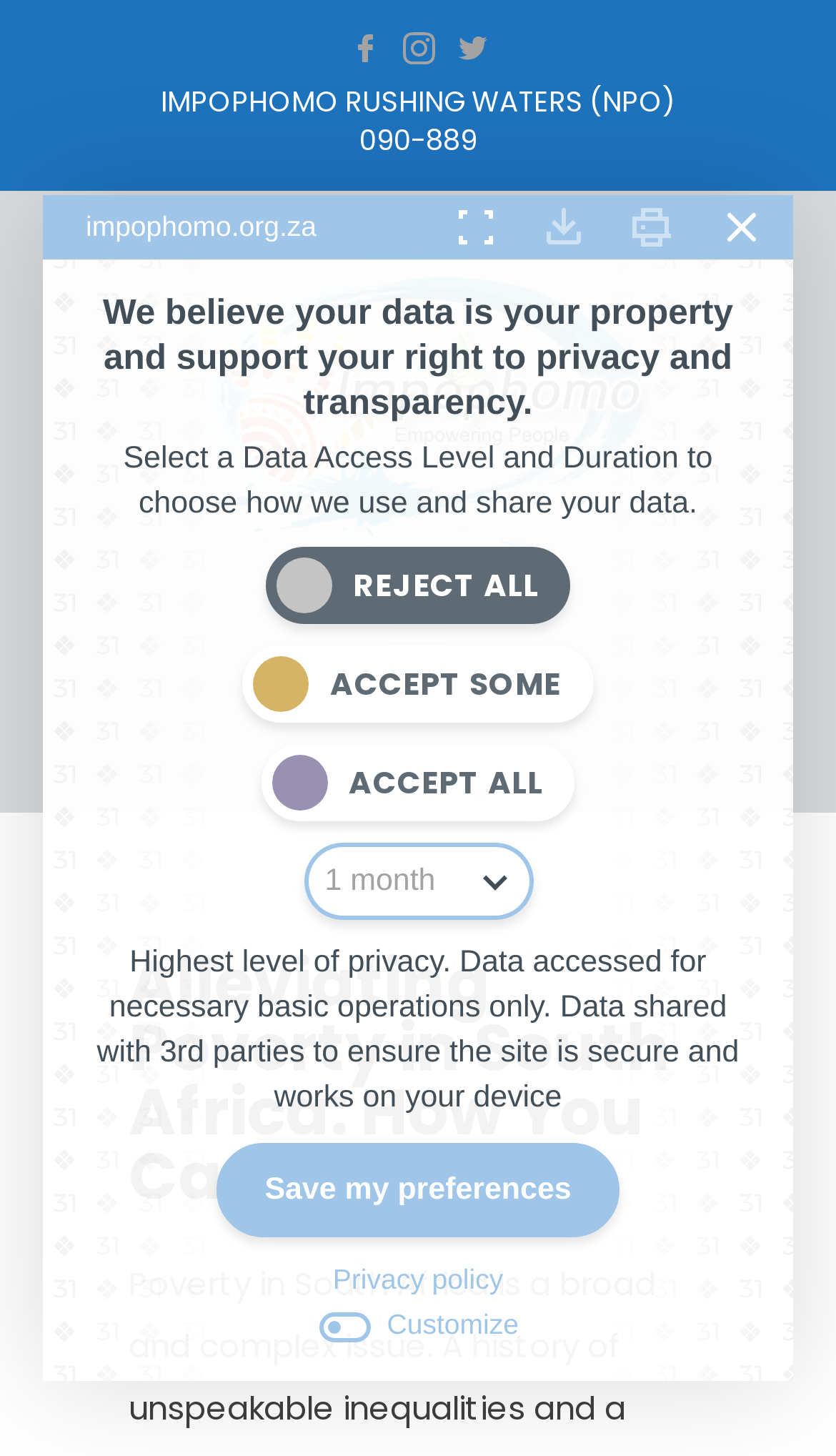Locate the bounding box of the UI element defined by this description: "aria-label="Close Compliance"". The coordinates should be given as four float numbers between 0 and 1, formatted as [left, top, right, bottom].

[0.844, 0.133, 0.923, 0.179]